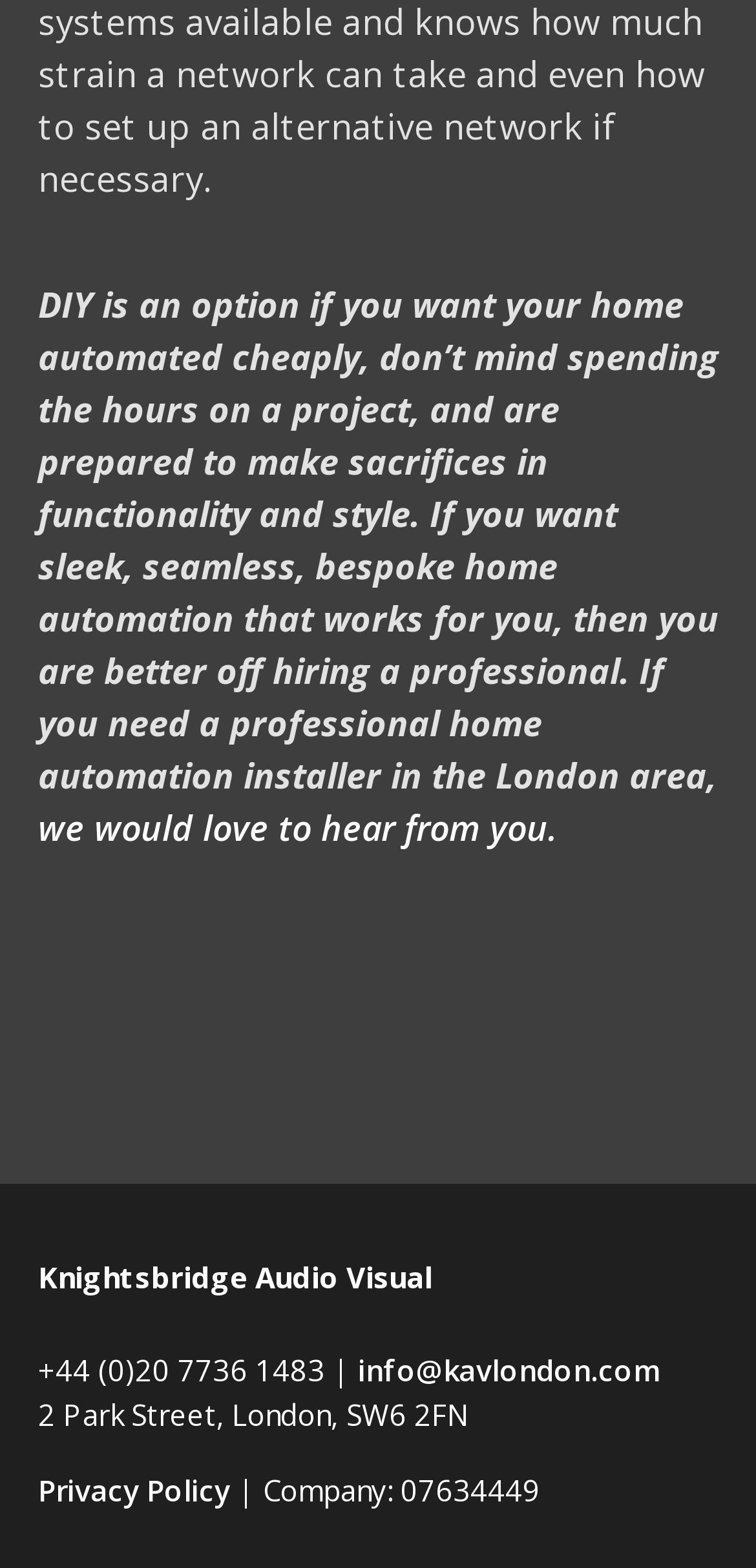What is the company's name? From the image, respond with a single word or brief phrase.

Knightsbridge Audio Visual